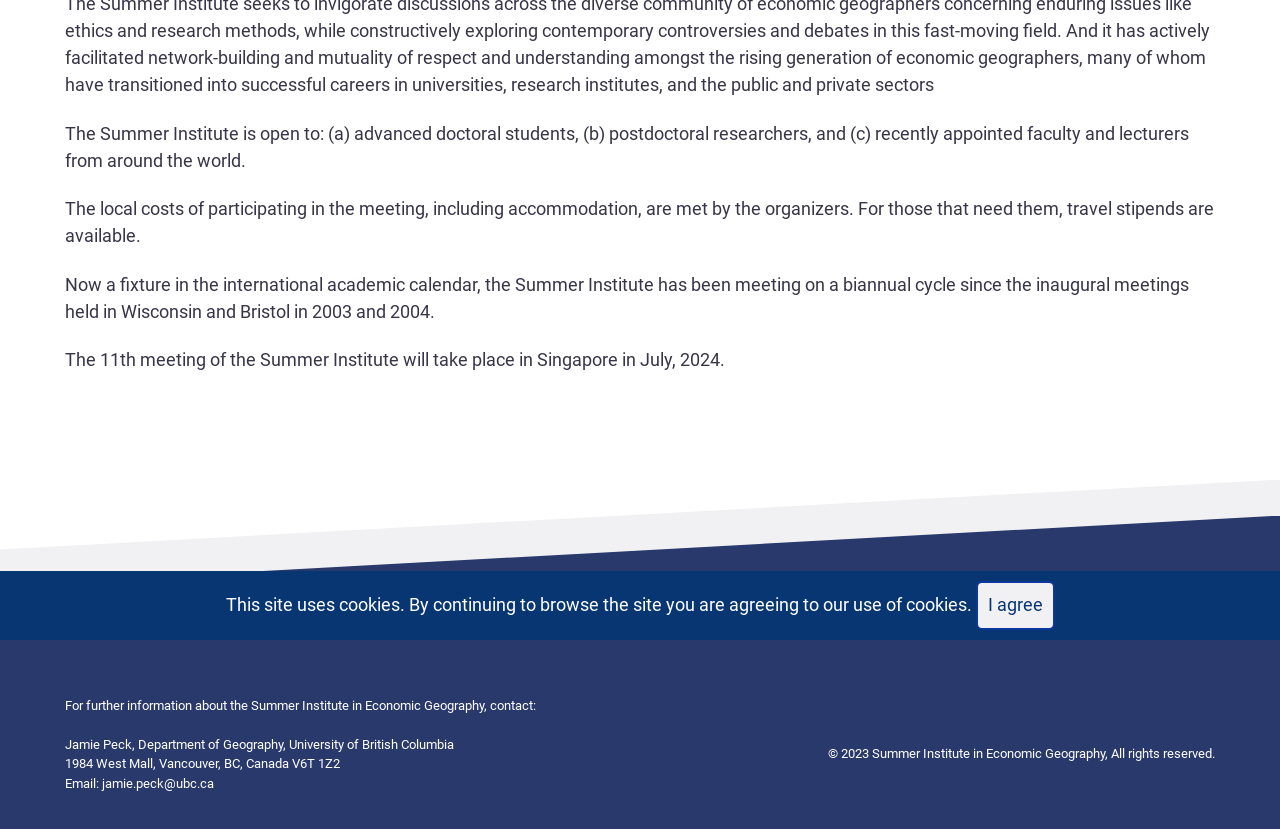For the given element description I agree, determine the bounding box coordinates of the UI element. The coordinates should follow the format (top-left x, top-left y, bottom-right x, bottom-right y) and be within the range of 0 to 1.

[0.762, 0.701, 0.824, 0.76]